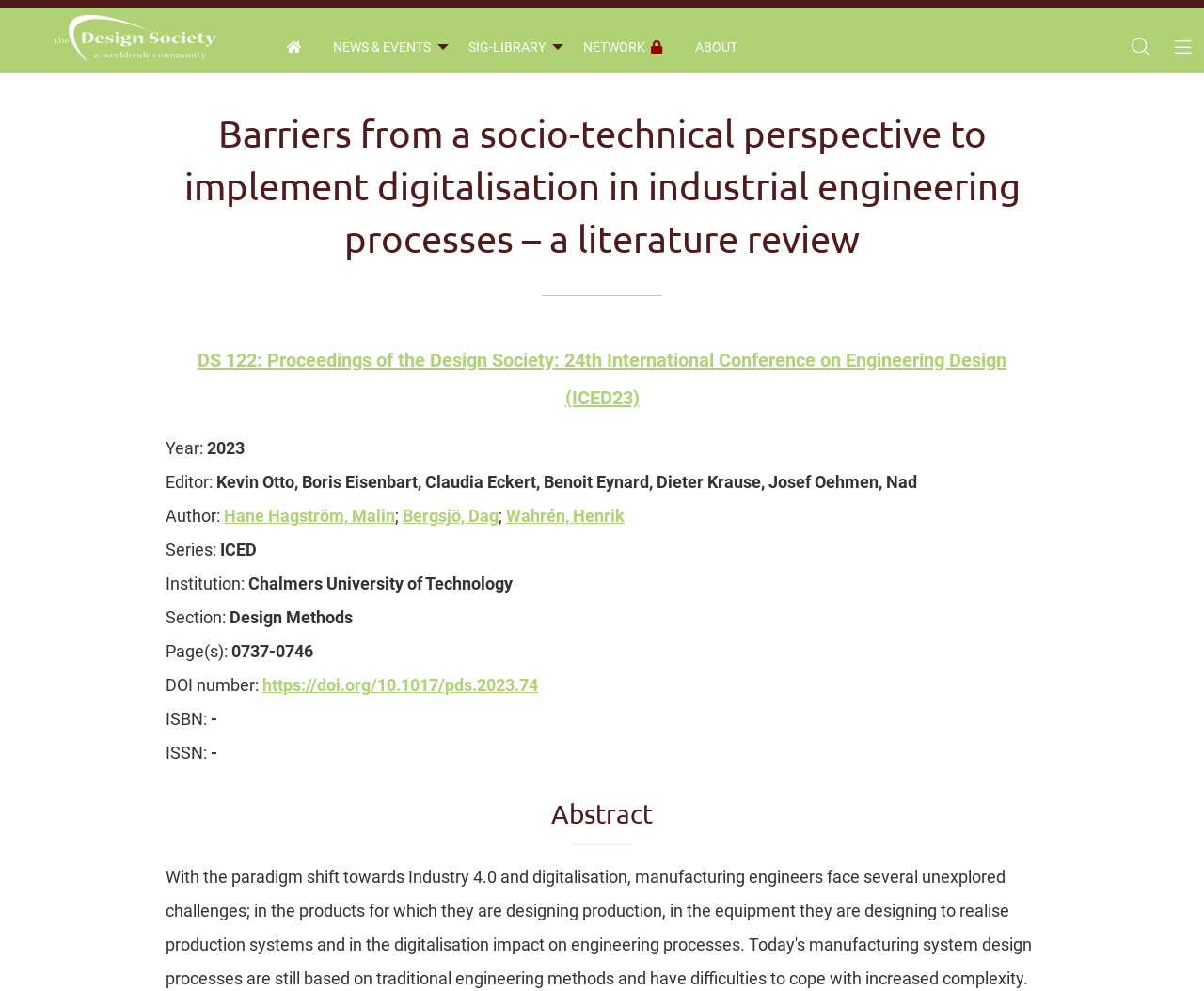Identify the bounding box coordinates of the region that needs to be clicked to carry out this instruction: "Click on the 'NEWS & EVENTS' menu item". Provide these coordinates as four float numbers ranging from 0 to 1, i.e., [left, top, right, bottom].

[0.264, 0.03, 0.376, 0.067]